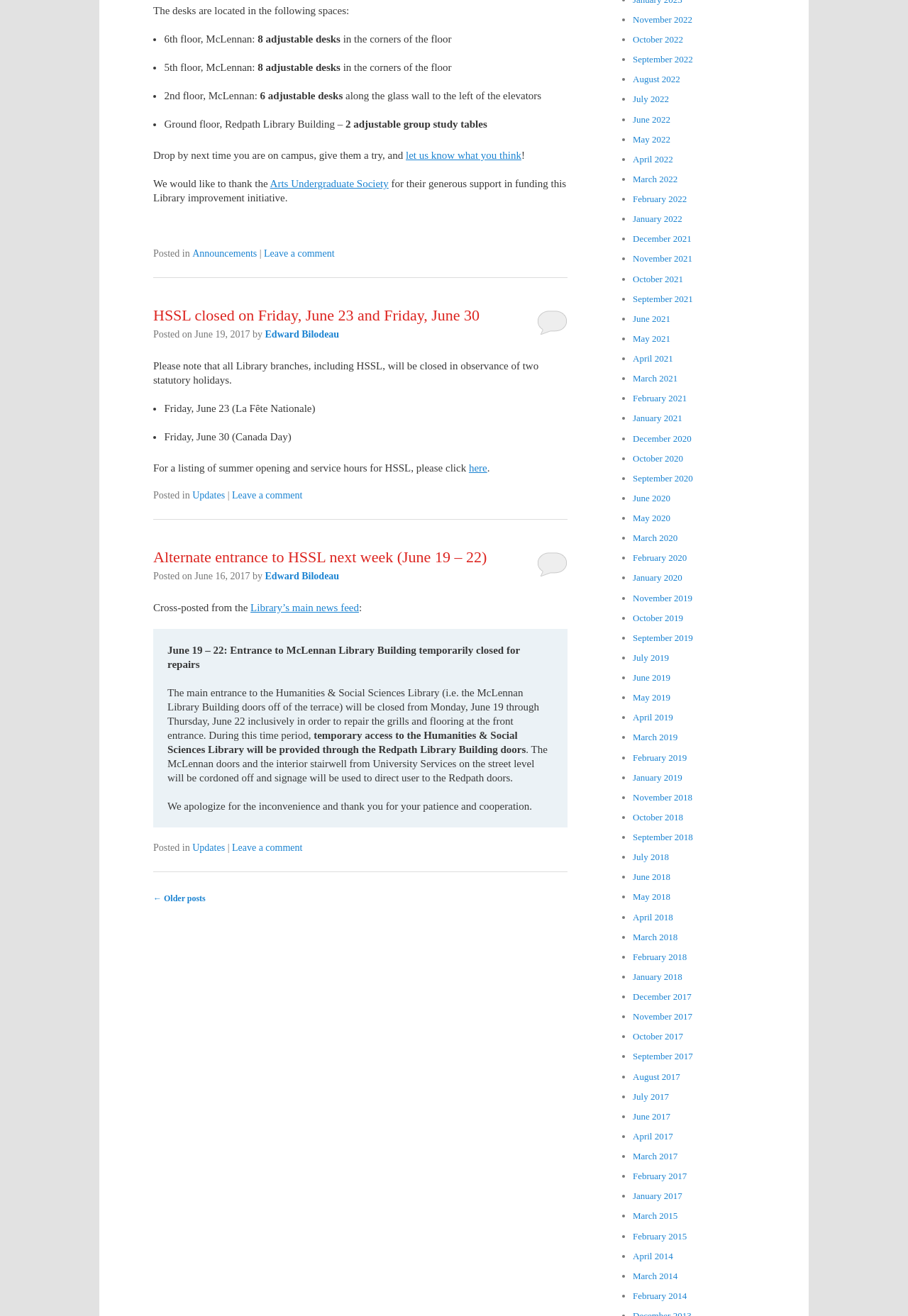Locate the bounding box coordinates of the element's region that should be clicked to carry out the following instruction: "Click the link to know more about the Arts Undergraduate Society". The coordinates need to be four float numbers between 0 and 1, i.e., [left, top, right, bottom].

[0.297, 0.135, 0.428, 0.144]